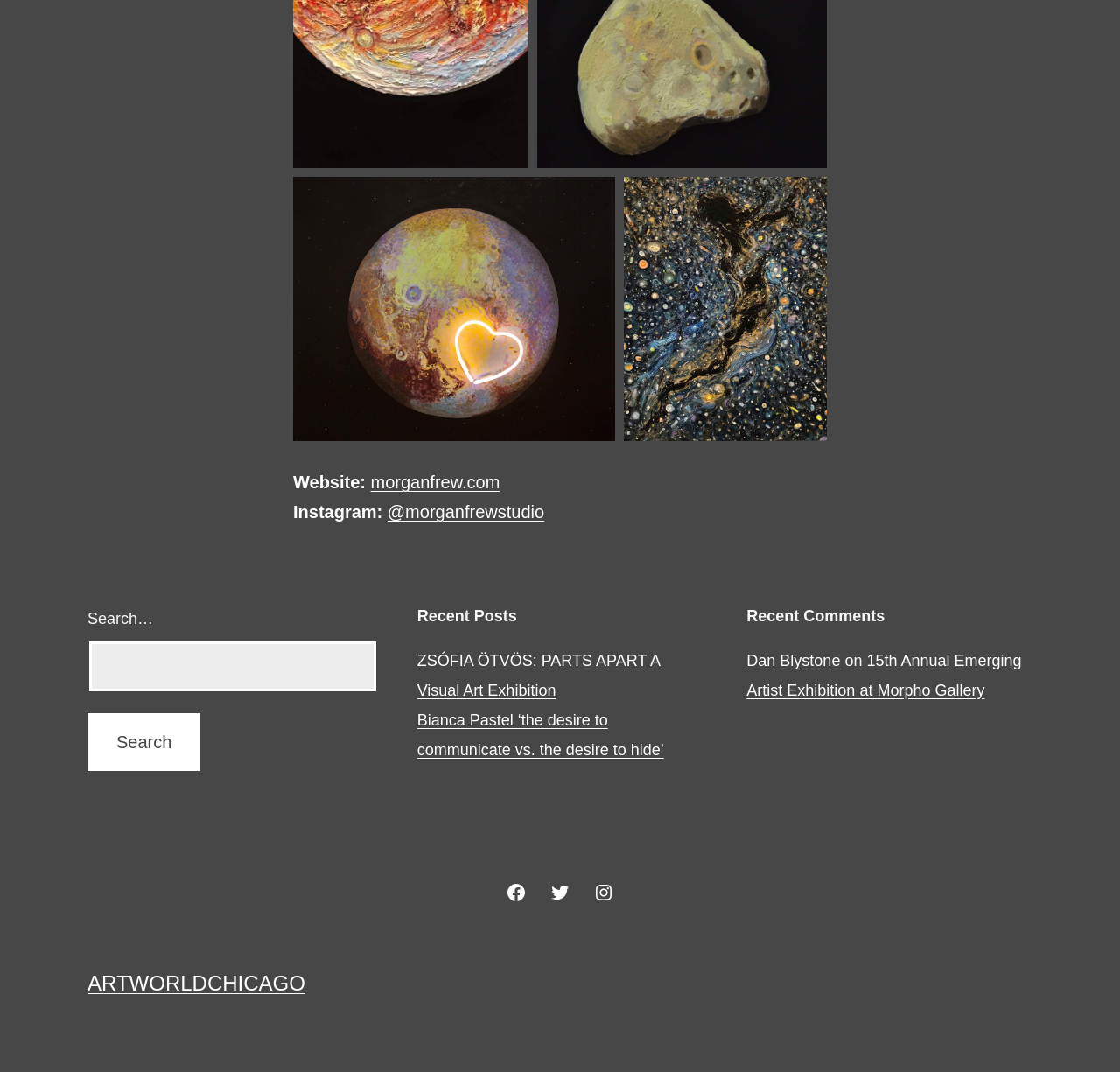Respond with a single word or phrase:
What is the text on the search button?

Search